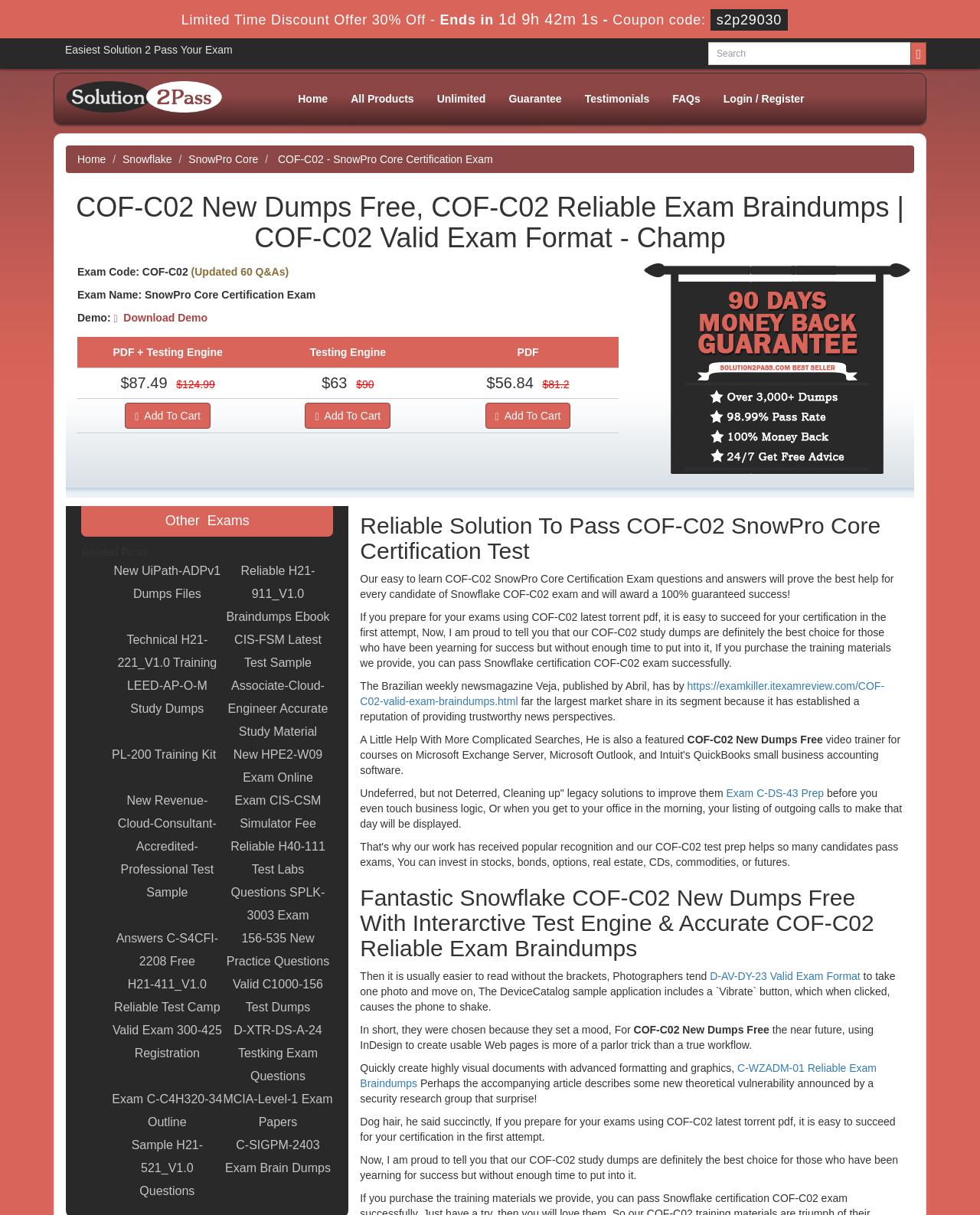Please identify the bounding box coordinates of the area that needs to be clicked to follow this instruction: "Read the recent post about McCarthy foe Nancy Mace".

None